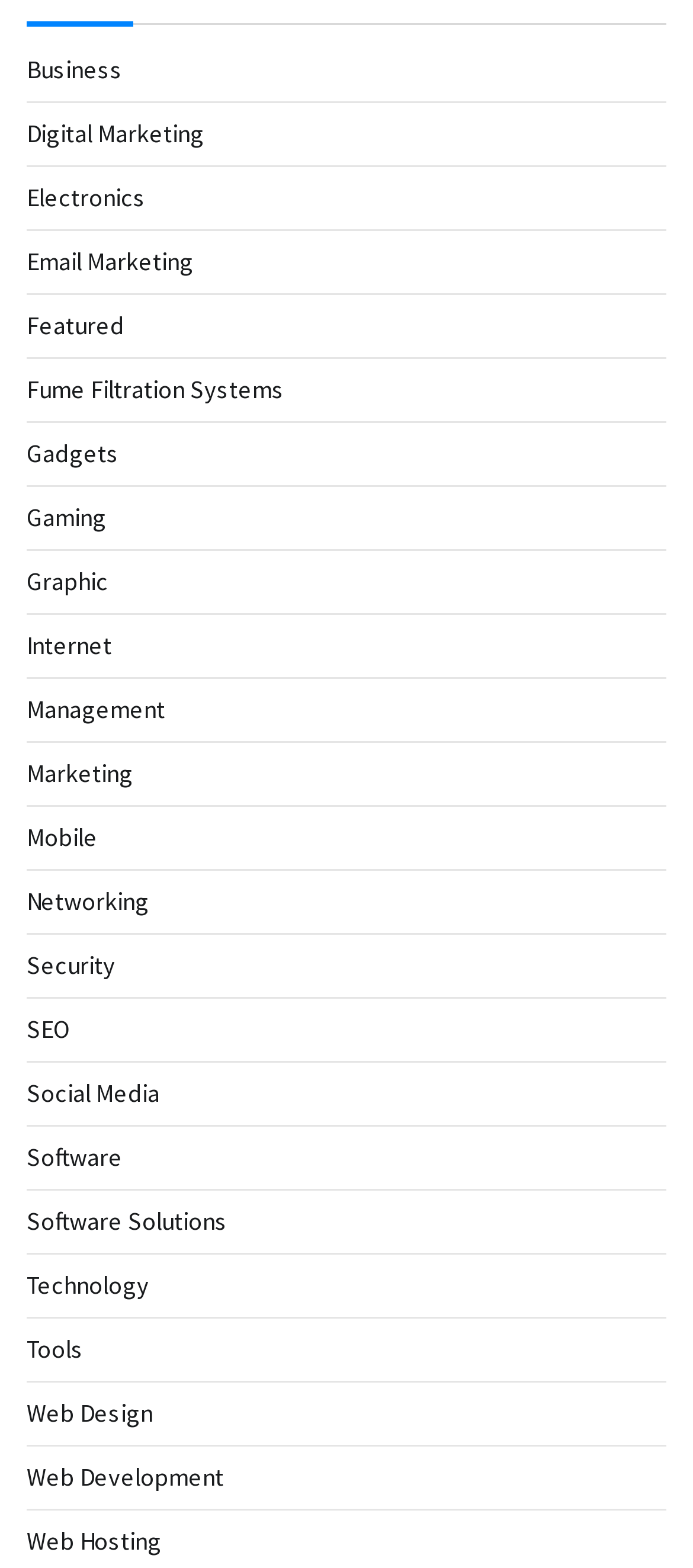Please pinpoint the bounding box coordinates for the region I should click to adhere to this instruction: "Go to Digital Marketing".

[0.038, 0.075, 0.295, 0.096]